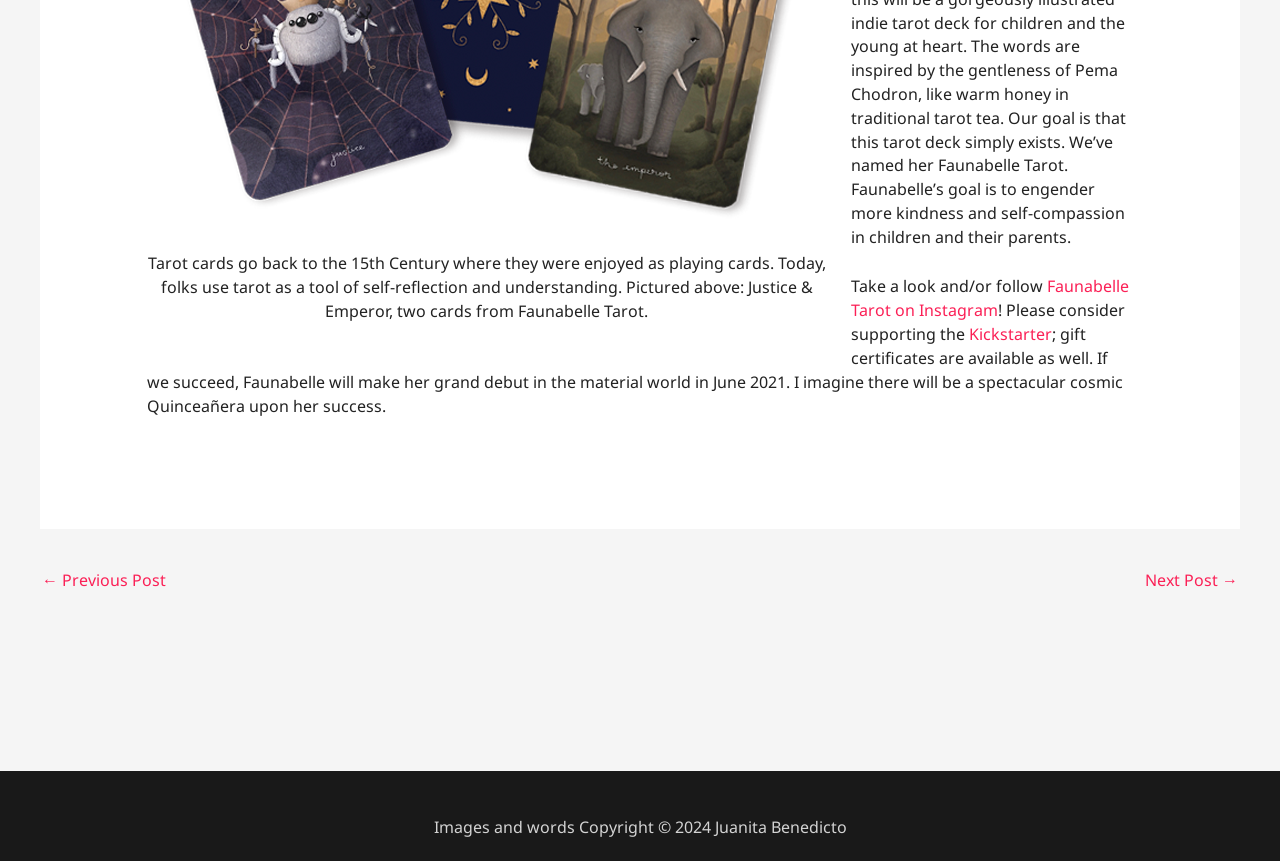What is the purpose of the Kickstarter campaign?
From the image, respond with a single word or phrase.

To support Faunabelle Tarot